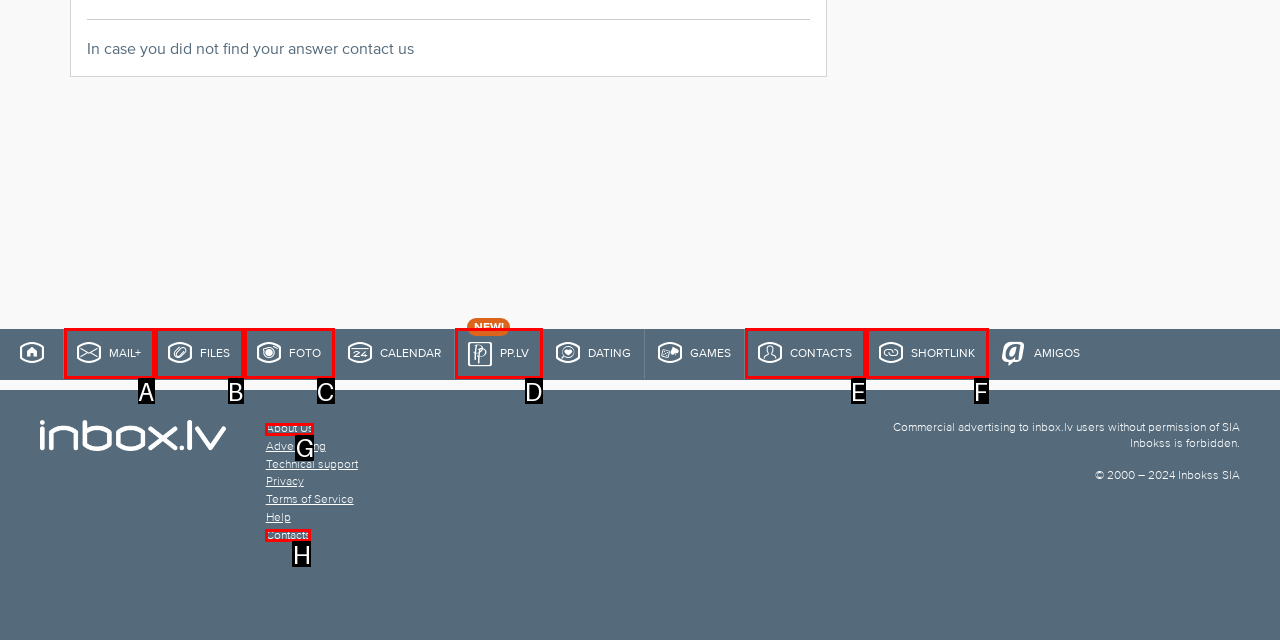Determine which HTML element best suits the description: parent_node: Social Media. Reply with the letter of the matching option.

None